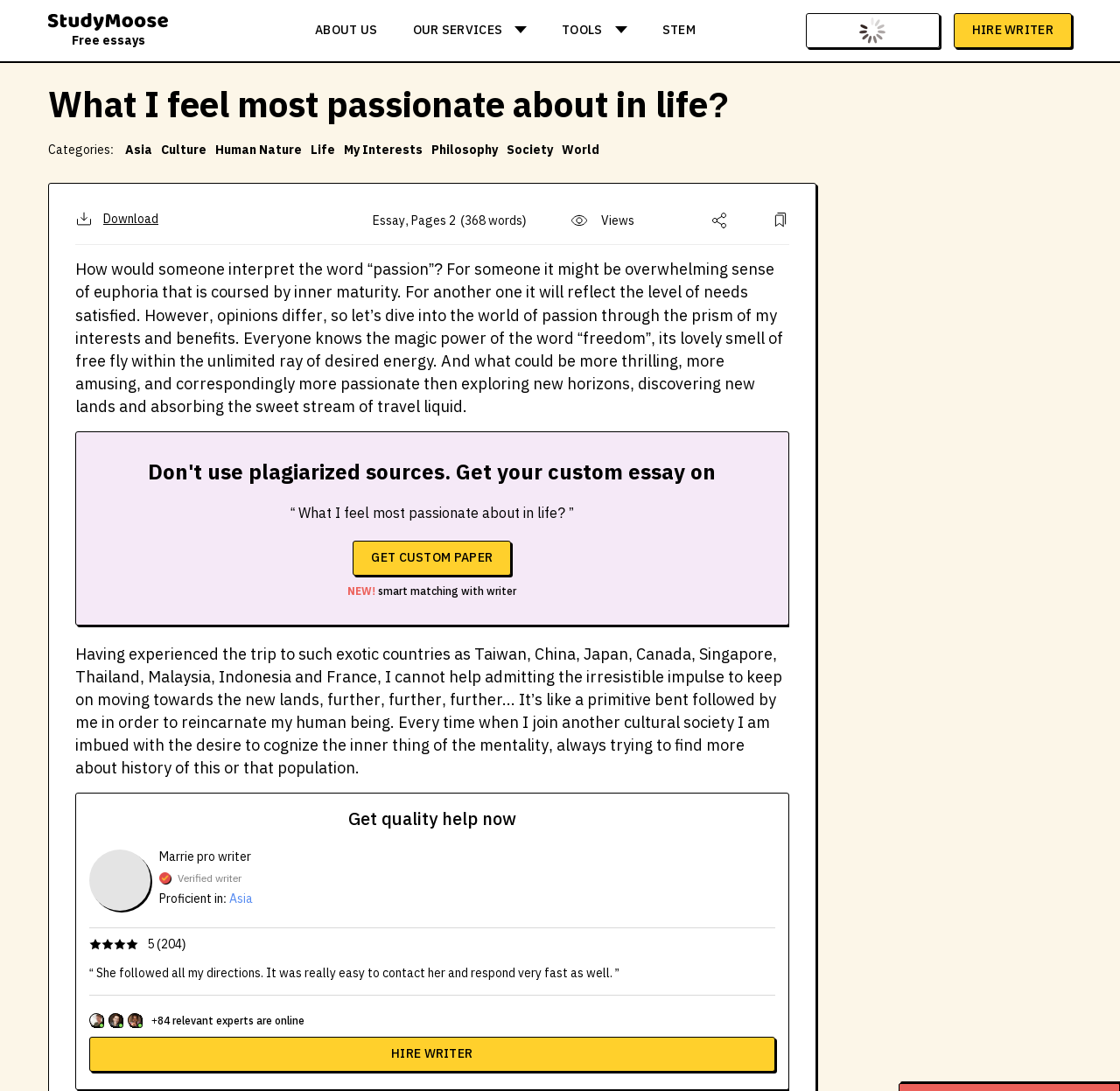Please identify the bounding box coordinates of the area that needs to be clicked to follow this instruction: "Hire a writer from the 'STEM' field".

[0.576, 0.0, 0.637, 0.056]